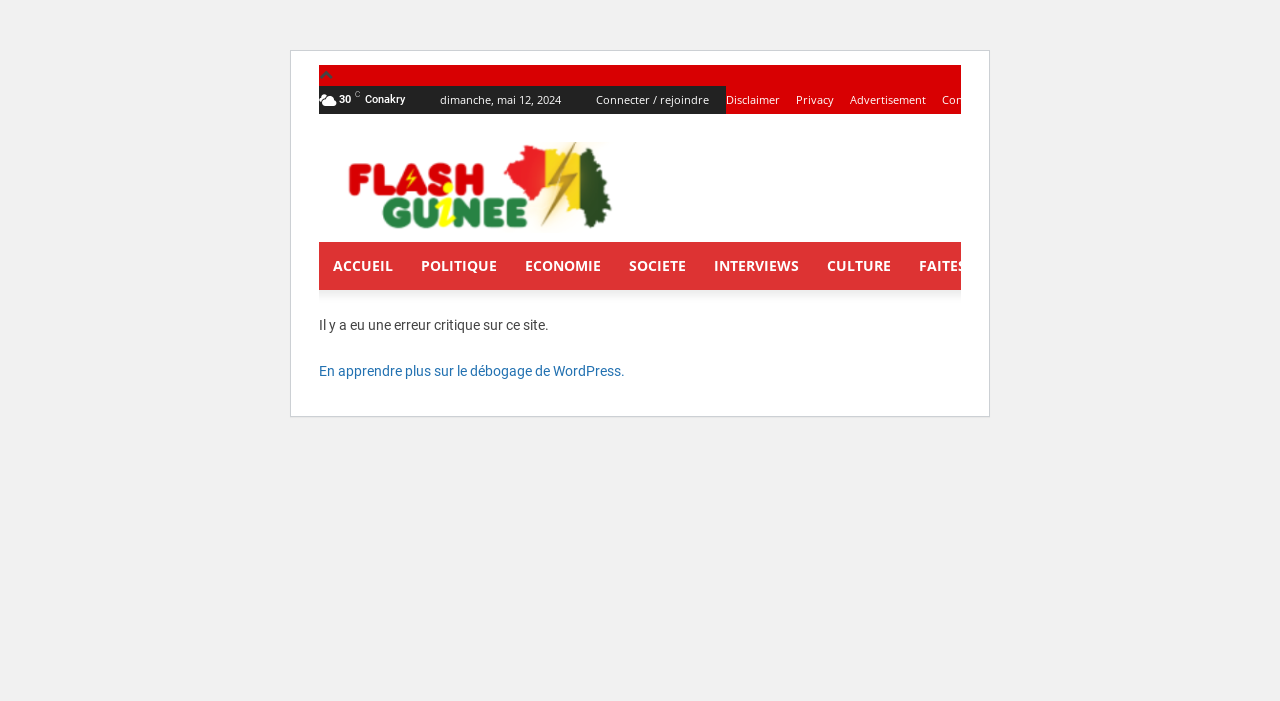Give a detailed explanation of the elements present on the webpage.

This webpage appears to be a news or blog website with a focus on various topics. At the top left, there is a logo and a navigation menu with links to different sections such as "ACCUEIL", "POLITIQUE", "ECONOMIE", and others. Below the navigation menu, there is a section with a critical error message, indicating that there was an issue with the website. 

To the top right, there is a section with a date "dimanche, mai 12, 2024" and a location "Conakry". Above this section, there are two small pieces of text, "30" and "C". 

At the top right corner, there are several links, including "Connecter / rejoindre", "Disclaimer", "Privacy", "Advertisement", and "Contact us". There is also a small icon represented by "\ue818". 

The main content of the webpage is an article section, which takes up most of the page. However, due to the critical error, the article content is not displayed. Instead, there is an error message and a link to learn more about WordPress debugging.